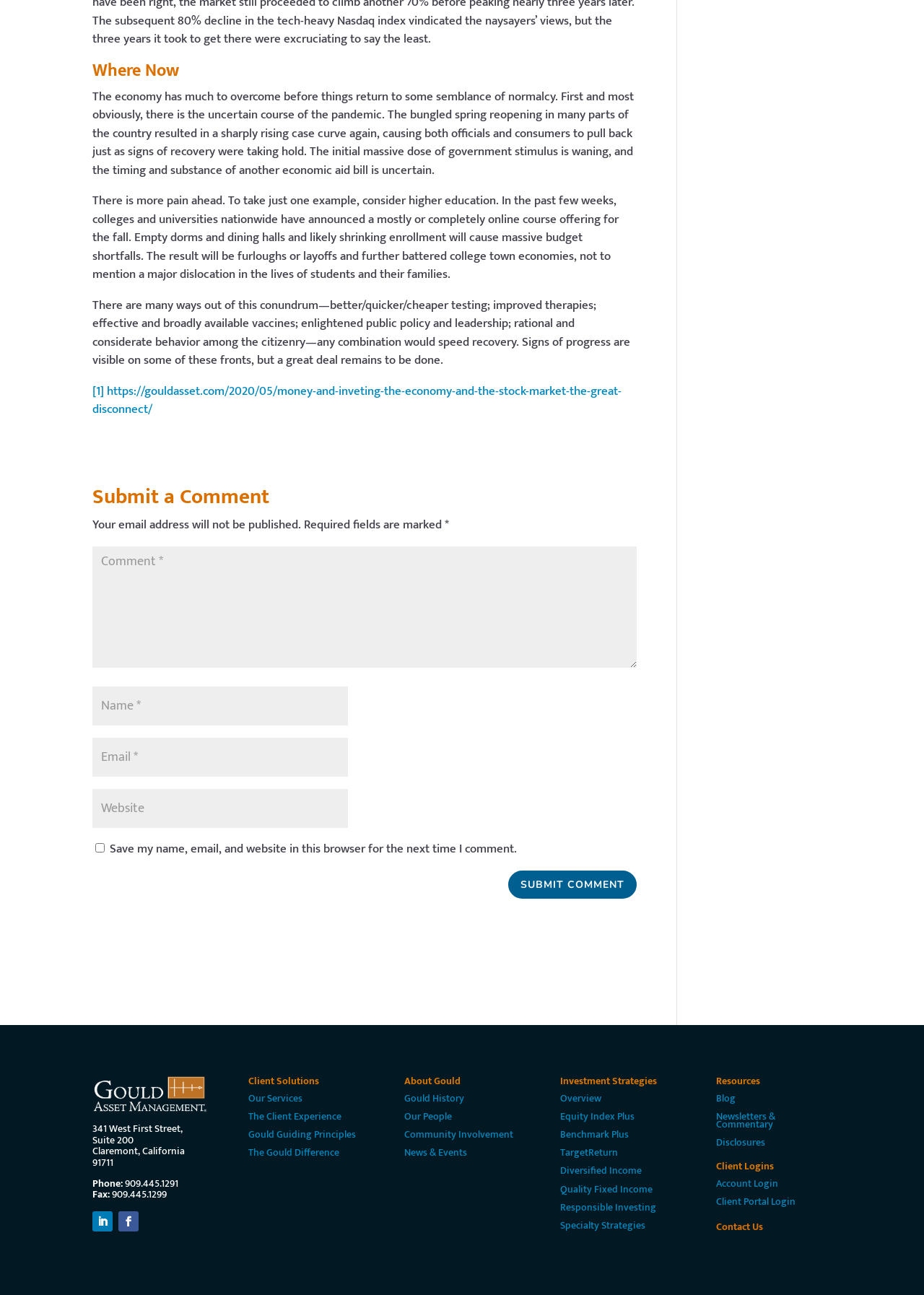Answer the question briefly using a single word or phrase: 
How can users contact Gould Asset Management?

Through phone, fax, or email